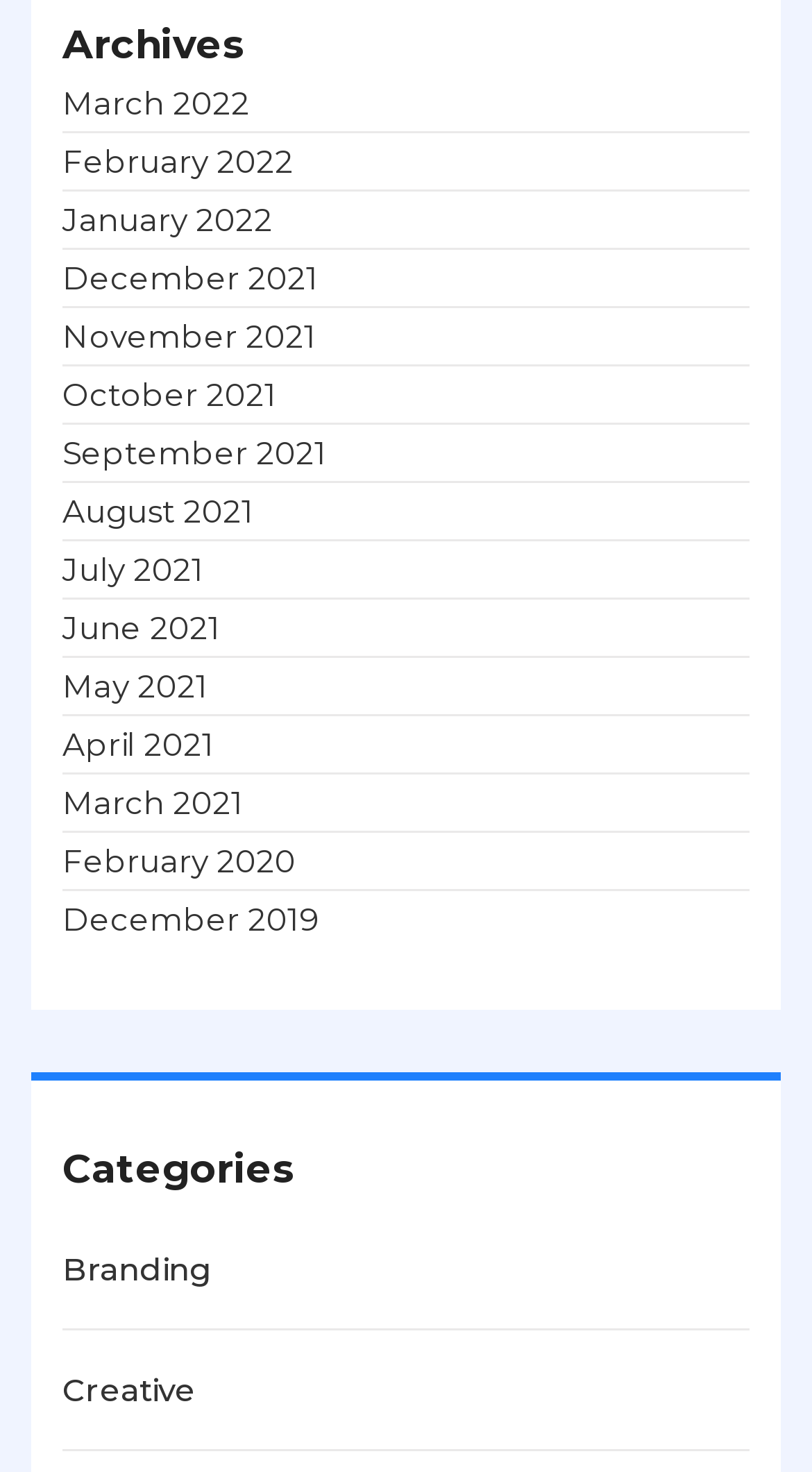What is the earliest month listed?
Kindly offer a detailed explanation using the data available in the image.

I looked at the list of months and found that February 2020 is the earliest month listed, which is at the bottom of the list.